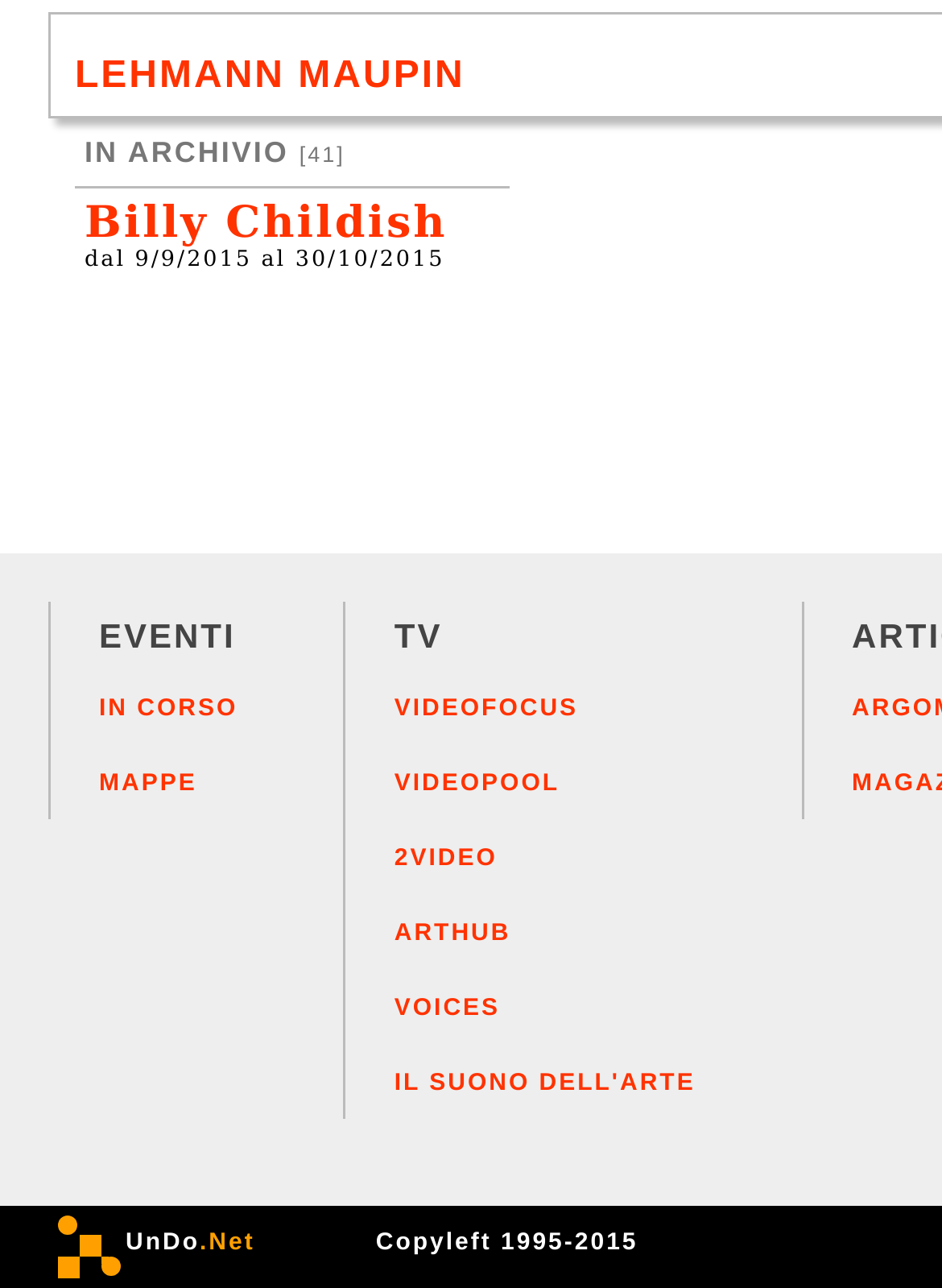What is the copyright year range? Examine the screenshot and reply using just one word or a brief phrase.

1995-2015